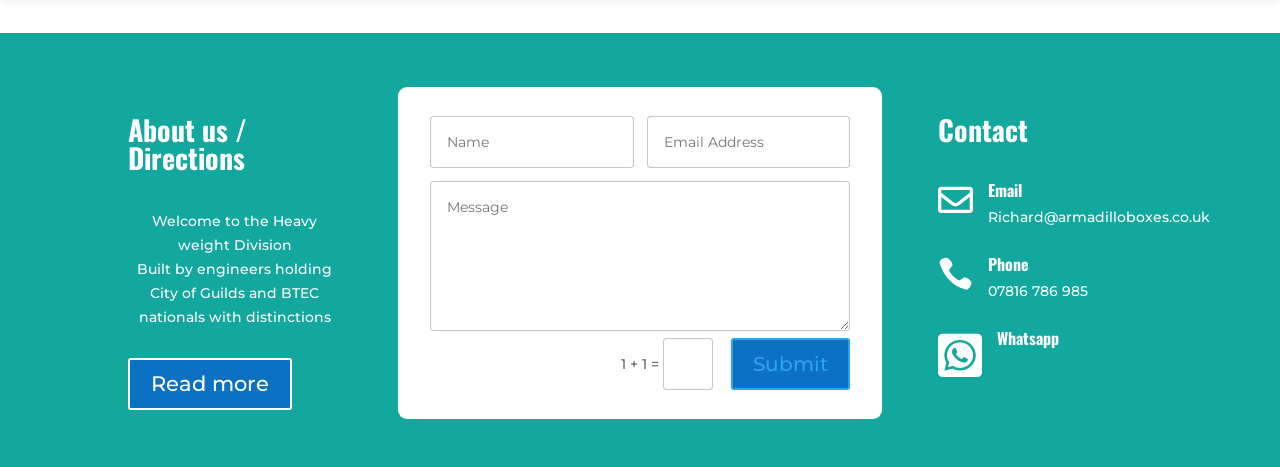Provide a single word or phrase answer to the question: 
How many textboxes are there?

3